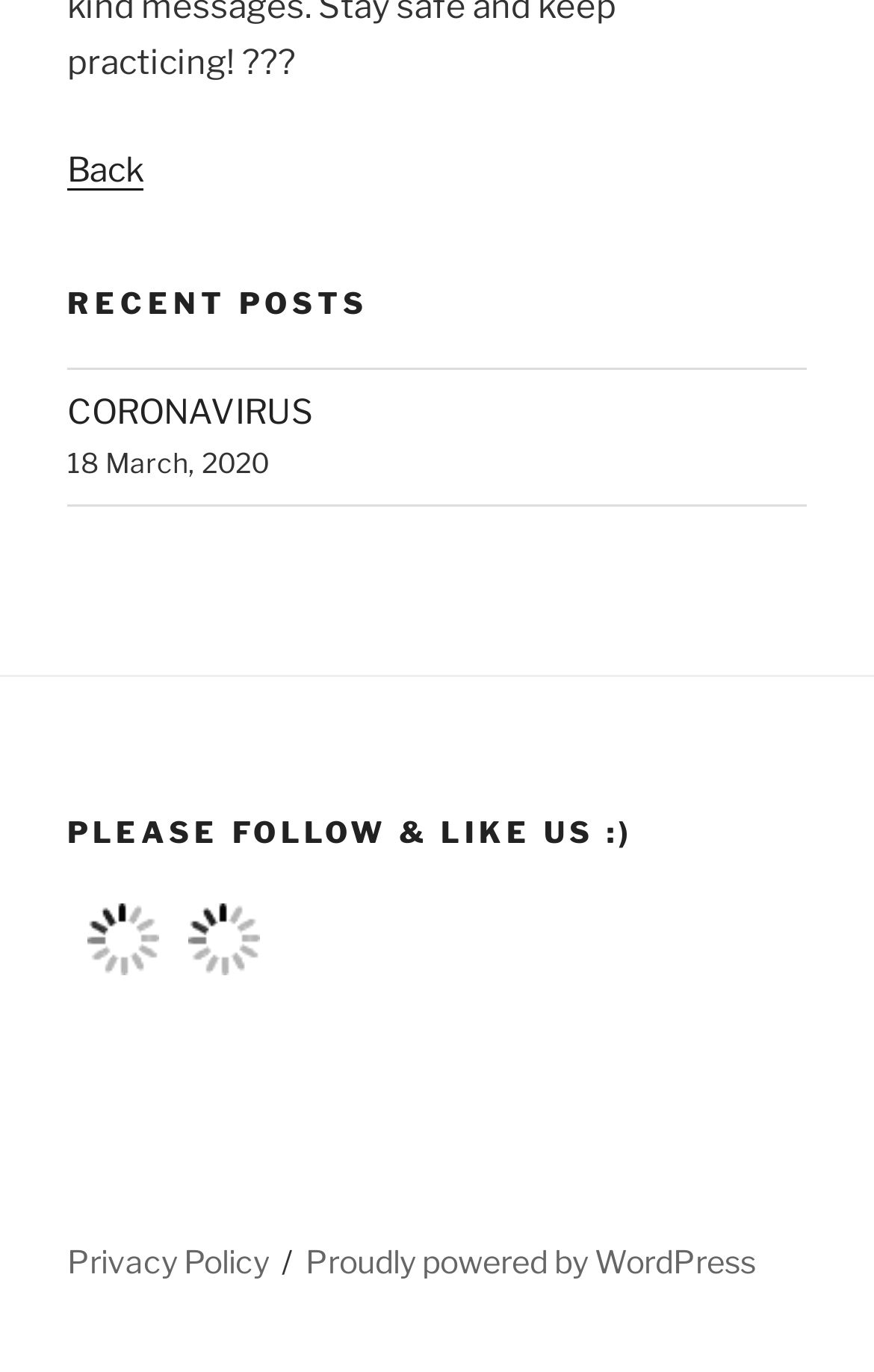Please provide the bounding box coordinates for the element that needs to be clicked to perform the instruction: "check WordPress page". The coordinates must consist of four float numbers between 0 and 1, formatted as [left, top, right, bottom].

[0.35, 0.906, 0.865, 0.934]